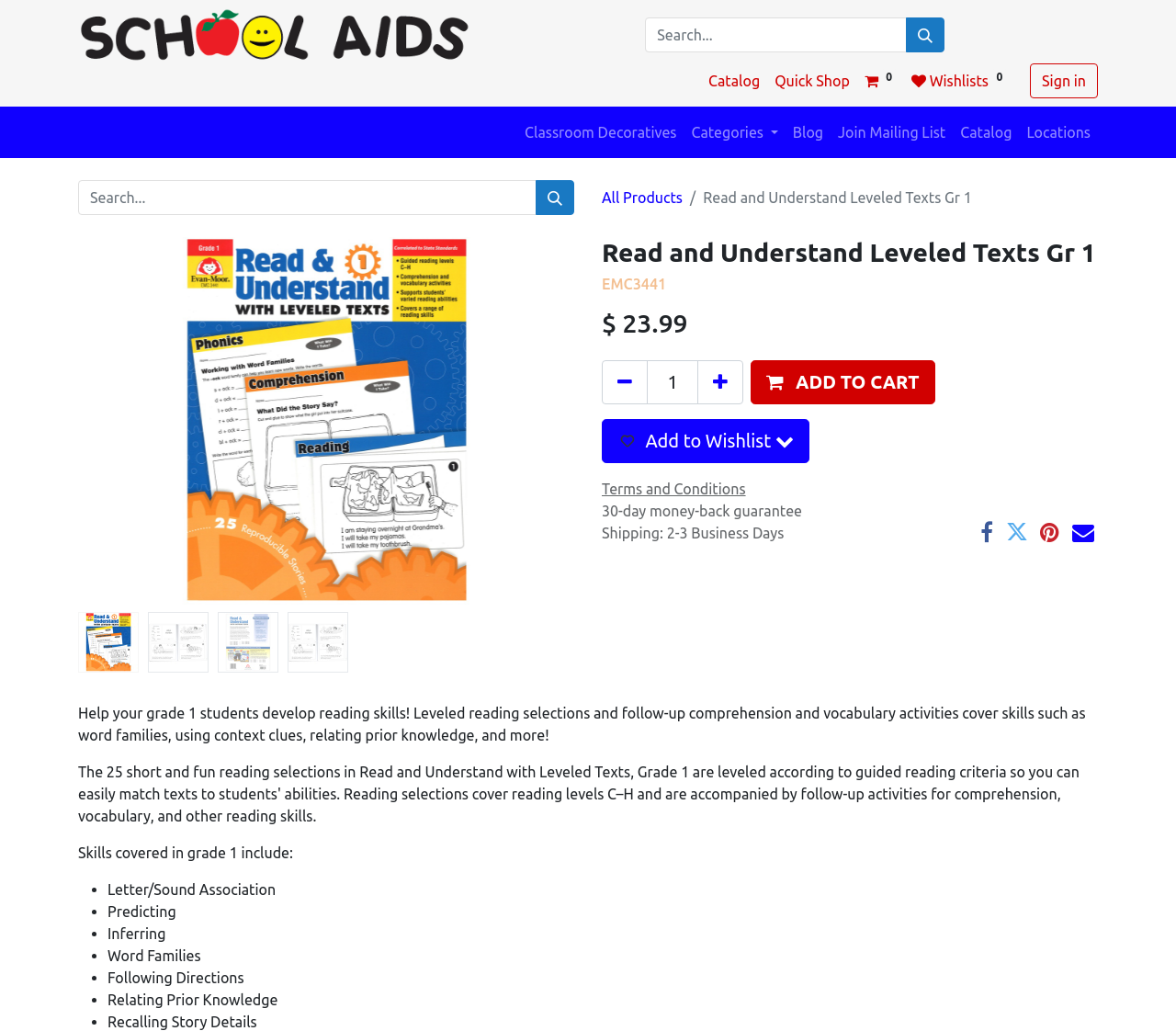What is the purpose of the 'ADD TO CART' button?
Please provide a full and detailed response to the question.

I inferred the answer by looking at the text of the button and its location on the webpage, which suggests that it is a call-to-action to add the product to the shopping cart.